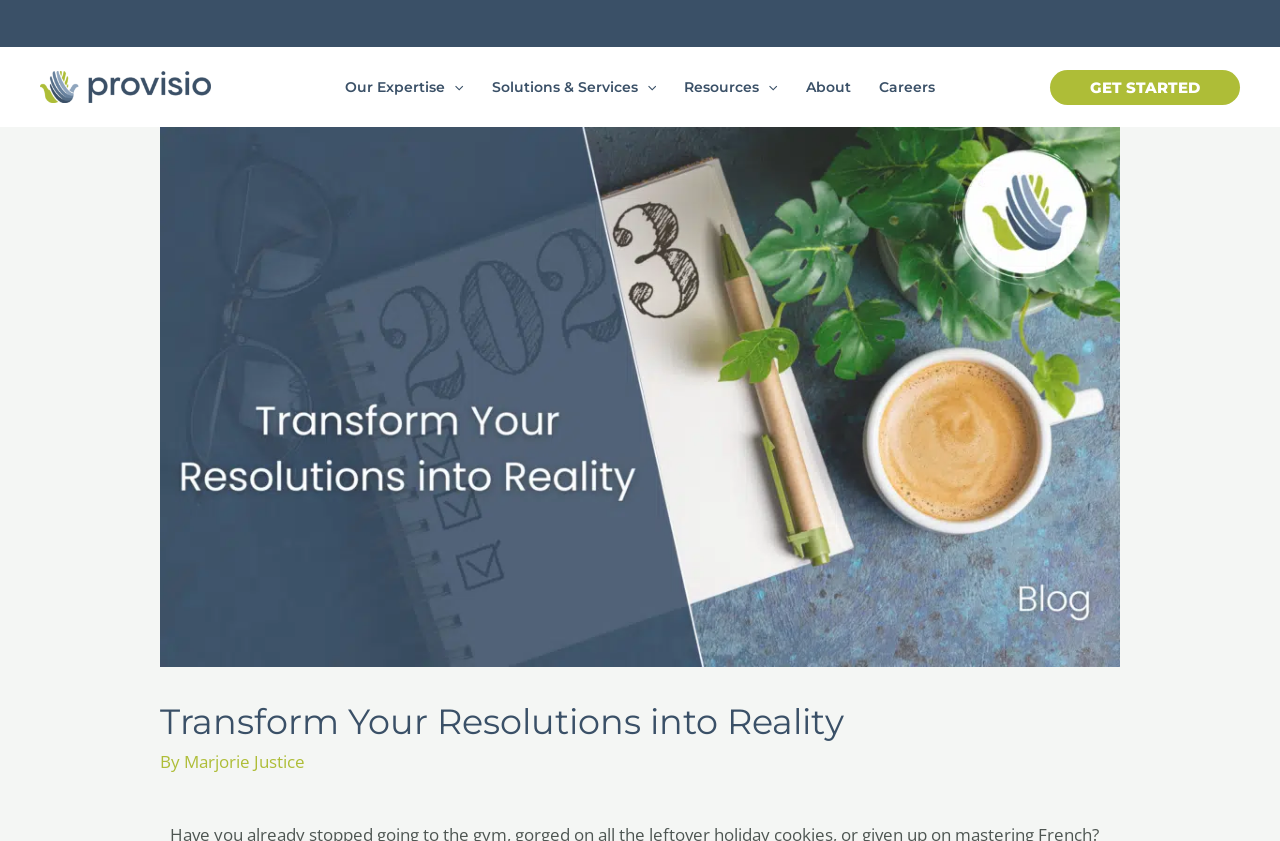Identify and provide the main heading of the webpage.

Transform Your Resolutions into Reality